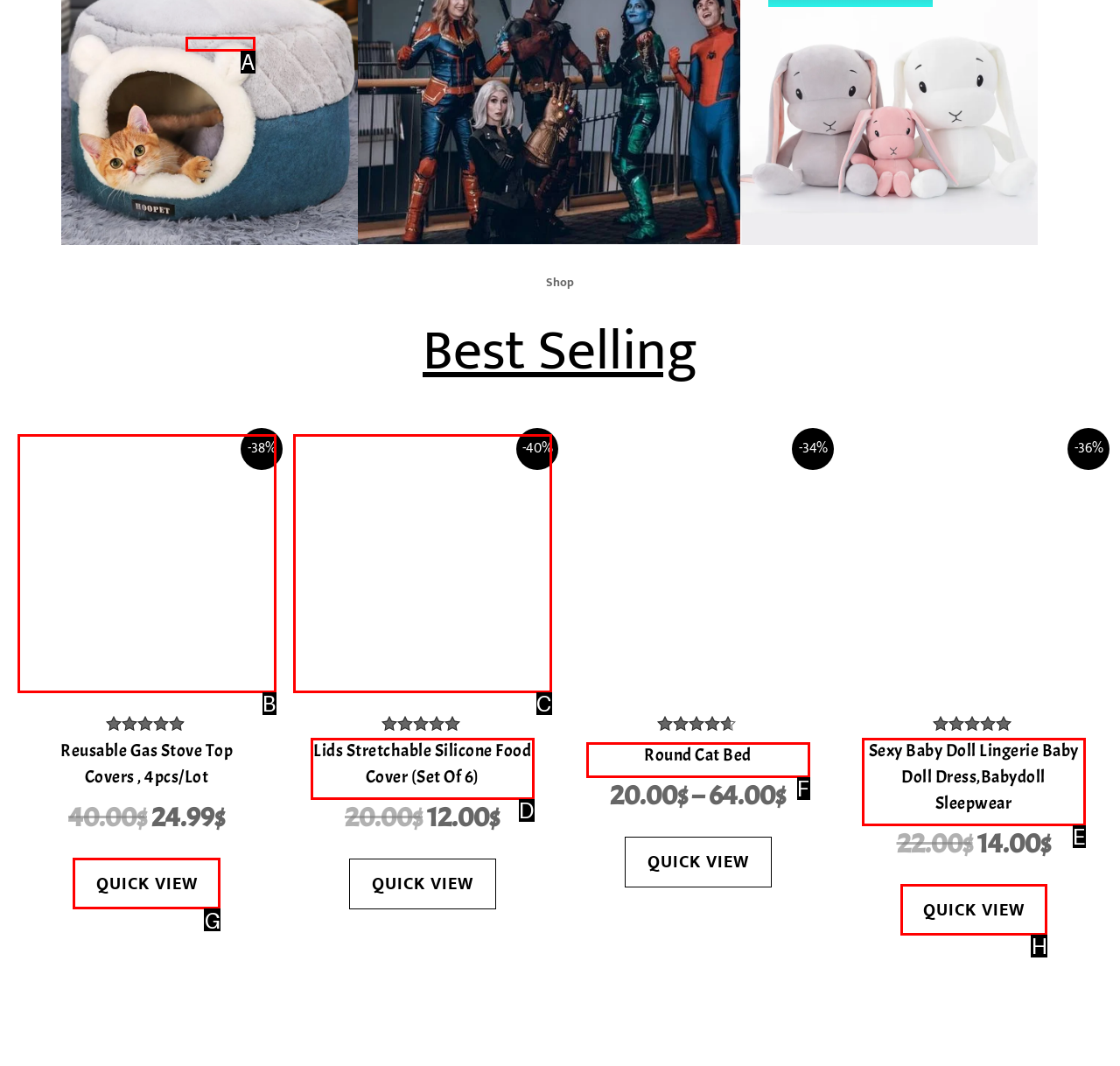Pick the HTML element that should be clicked to execute the task: Quick view 'Sexy Baby Doll Lingerie Baby Doll Dress,Babydoll Sleepwear'
Respond with the letter corresponding to the correct choice.

H